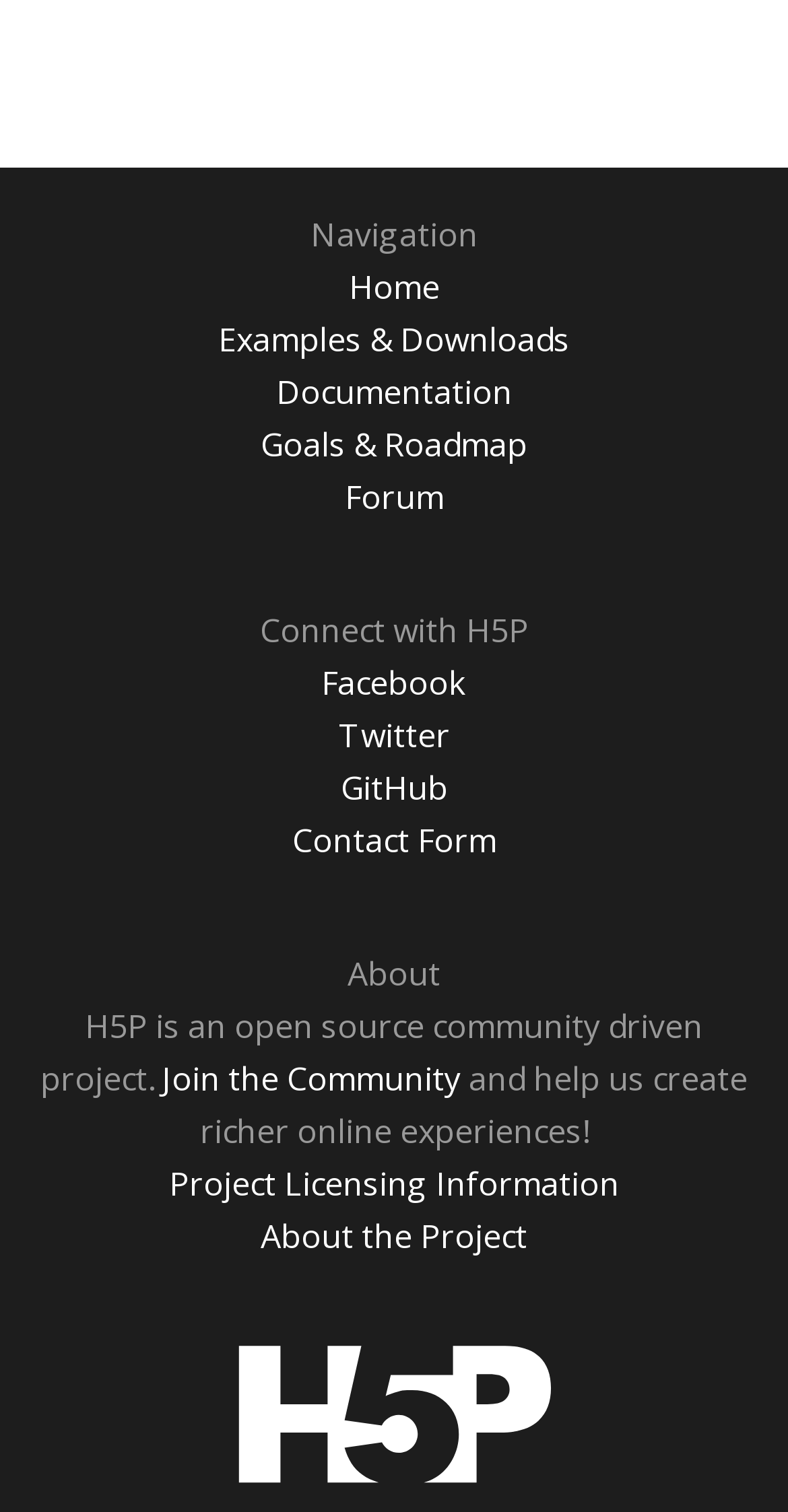How many static text elements are there in the webpage?
Your answer should be a single word or phrase derived from the screenshot.

5